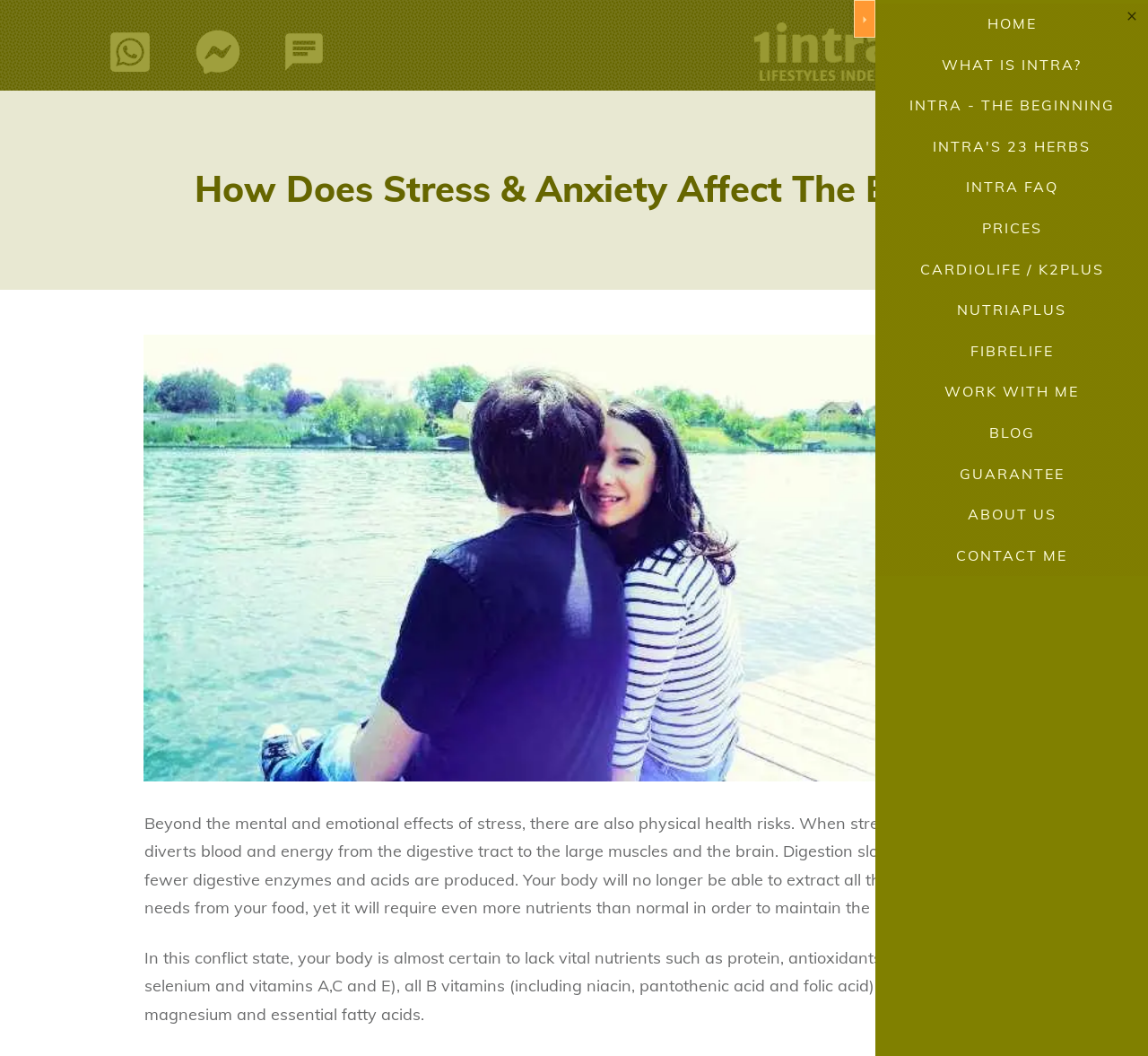Locate the bounding box coordinates of the region to be clicked to comply with the following instruction: "Contact the author through the 'CONTACT ME' link". The coordinates must be four float numbers between 0 and 1, in the form [left, top, right, bottom].

[0.762, 0.507, 1.0, 0.546]